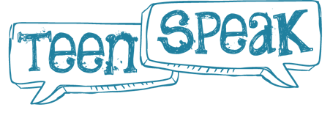Kindly respond to the following question with a single word or a brief phrase: 
What is the target audience of the 'TeenSpeak' platform?

Teenagers